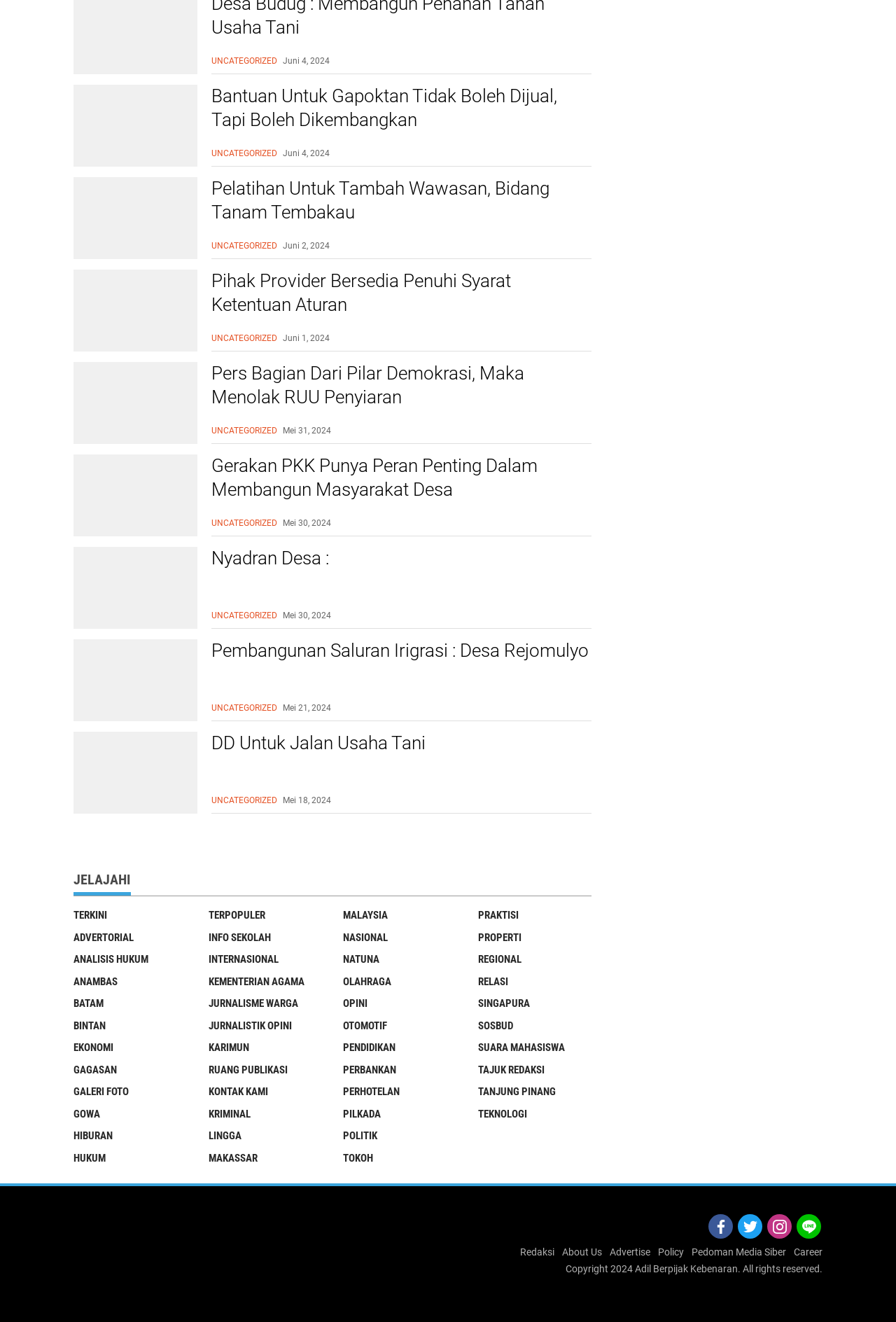Please find the bounding box coordinates in the format (top-left x, top-left y, bottom-right x, bottom-right y) for the given element description. Ensure the coordinates are floating point numbers between 0 and 1. Description: Accept all cookies

None